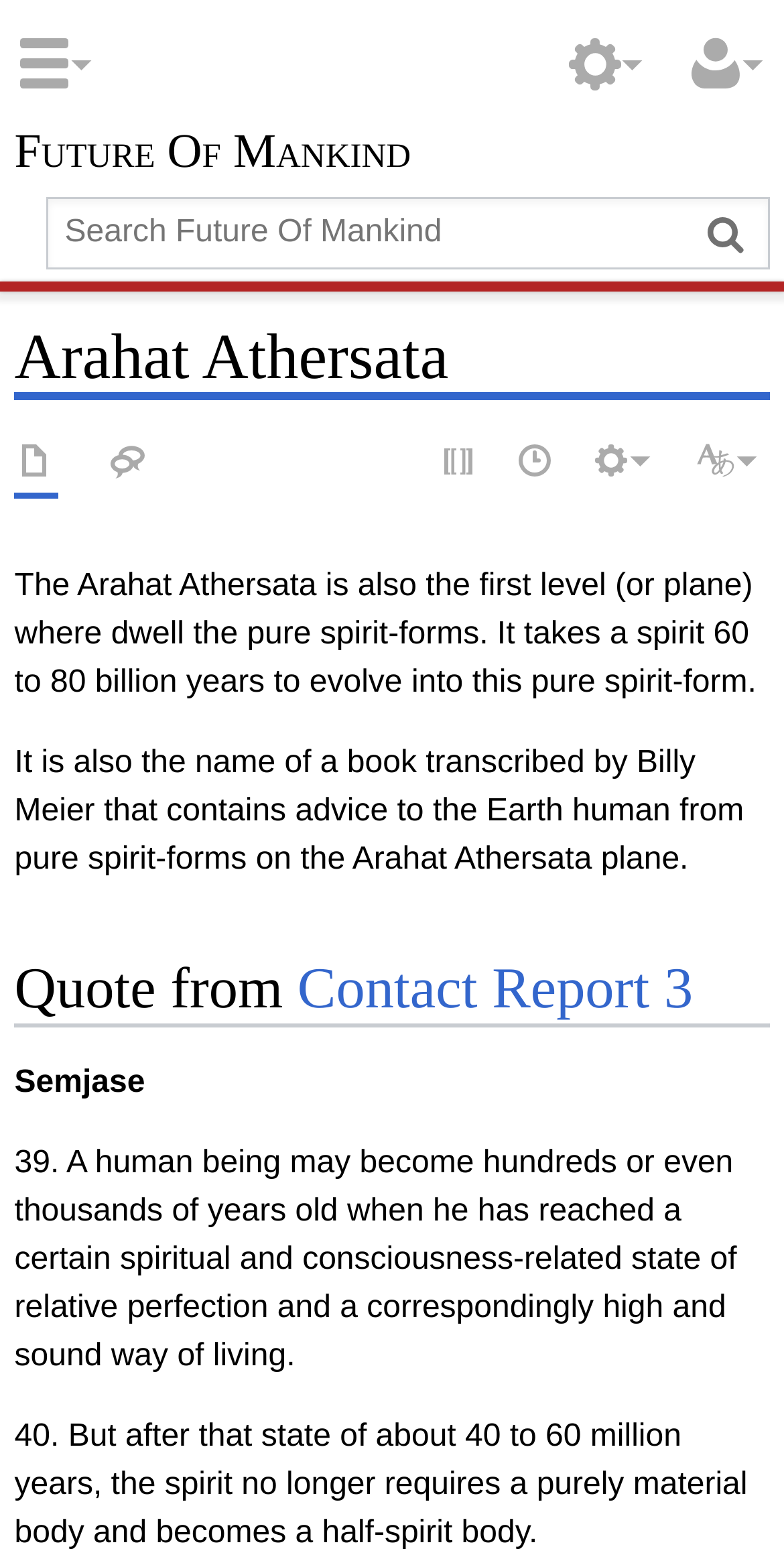Please find the bounding box coordinates of the section that needs to be clicked to achieve this instruction: "Go to the Arahat Athersata page".

[0.018, 0.204, 0.982, 0.256]